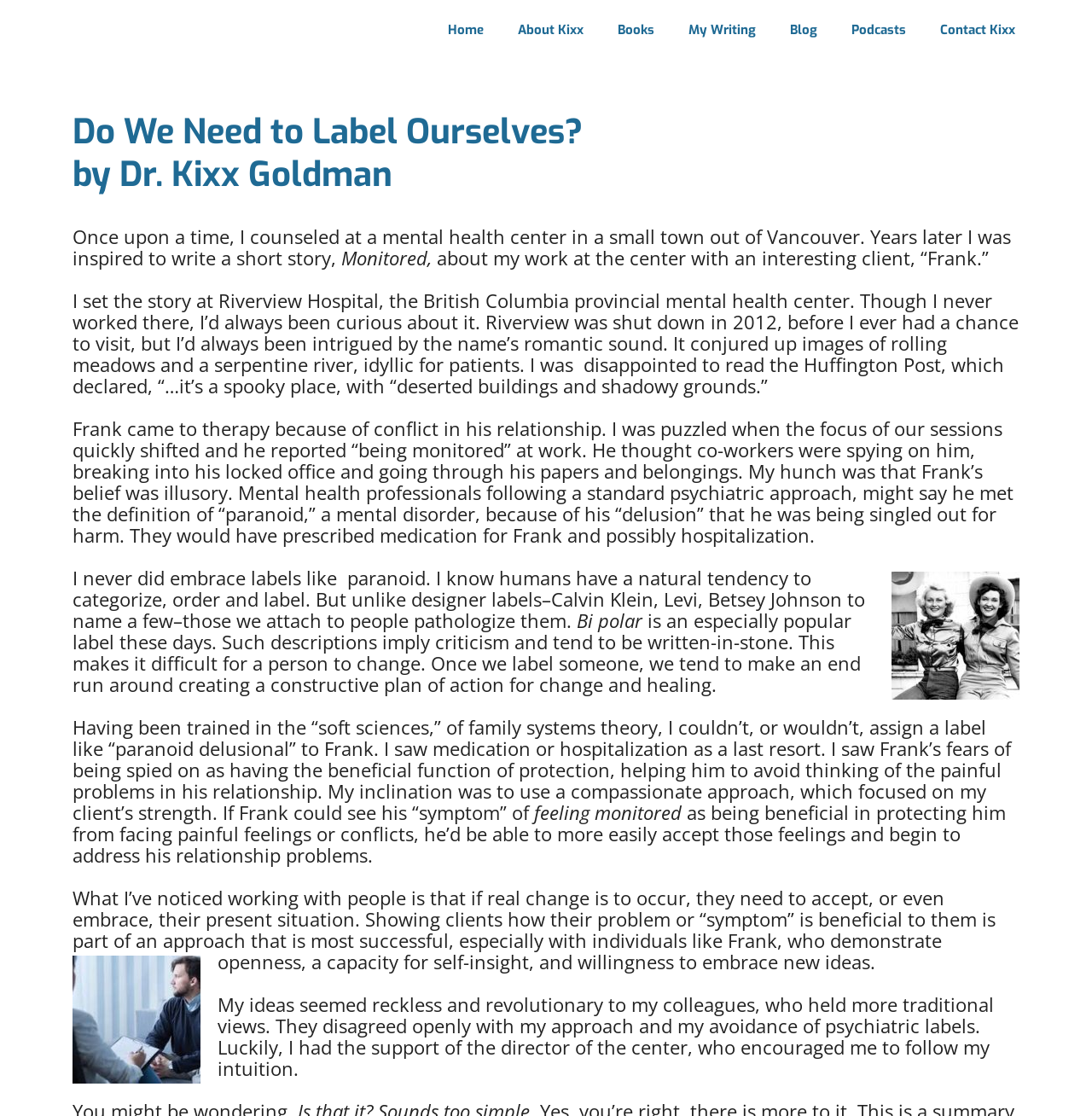Find the bounding box coordinates of the clickable area that will achieve the following instruction: "Read the blog post 'Do We Need to Label Ourselves?'".

[0.066, 0.099, 0.934, 0.176]